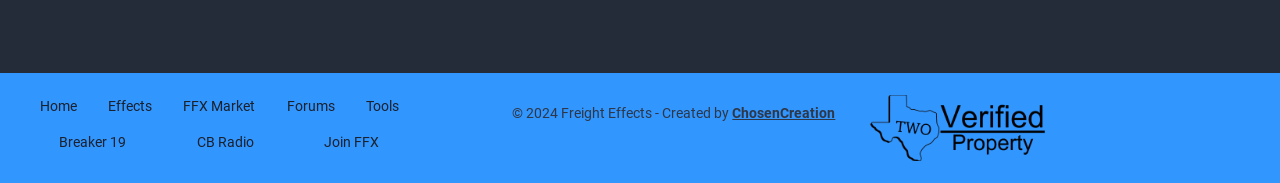Please specify the bounding box coordinates of the clickable region necessary for completing the following instruction: "visit Txweb.org Verified Property". The coordinates must consist of four float numbers between 0 and 1, i.e., [left, top, right, bottom].

[0.676, 0.52, 0.832, 0.88]